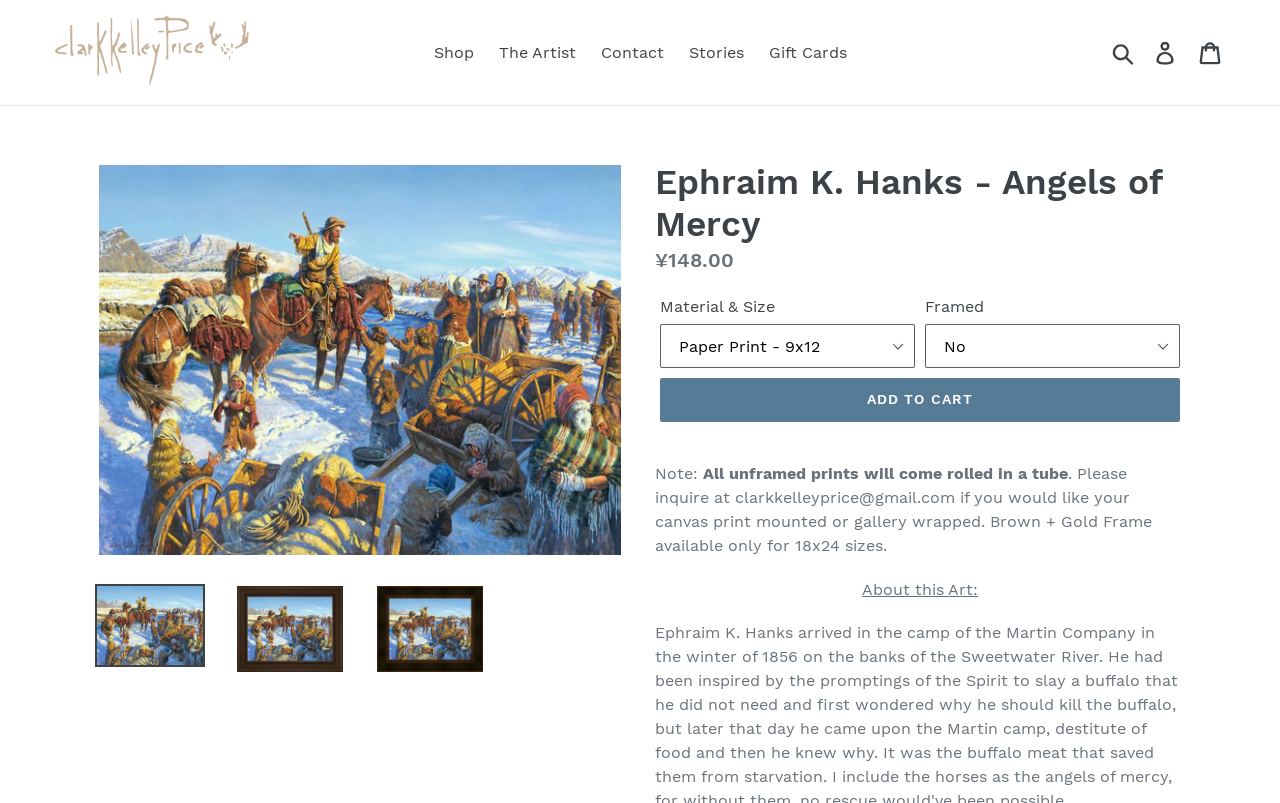Locate the bounding box coordinates for the element described below: "The Artist". The coordinates must be four float values between 0 and 1, formatted as [left, top, right, bottom].

[0.382, 0.047, 0.457, 0.084]